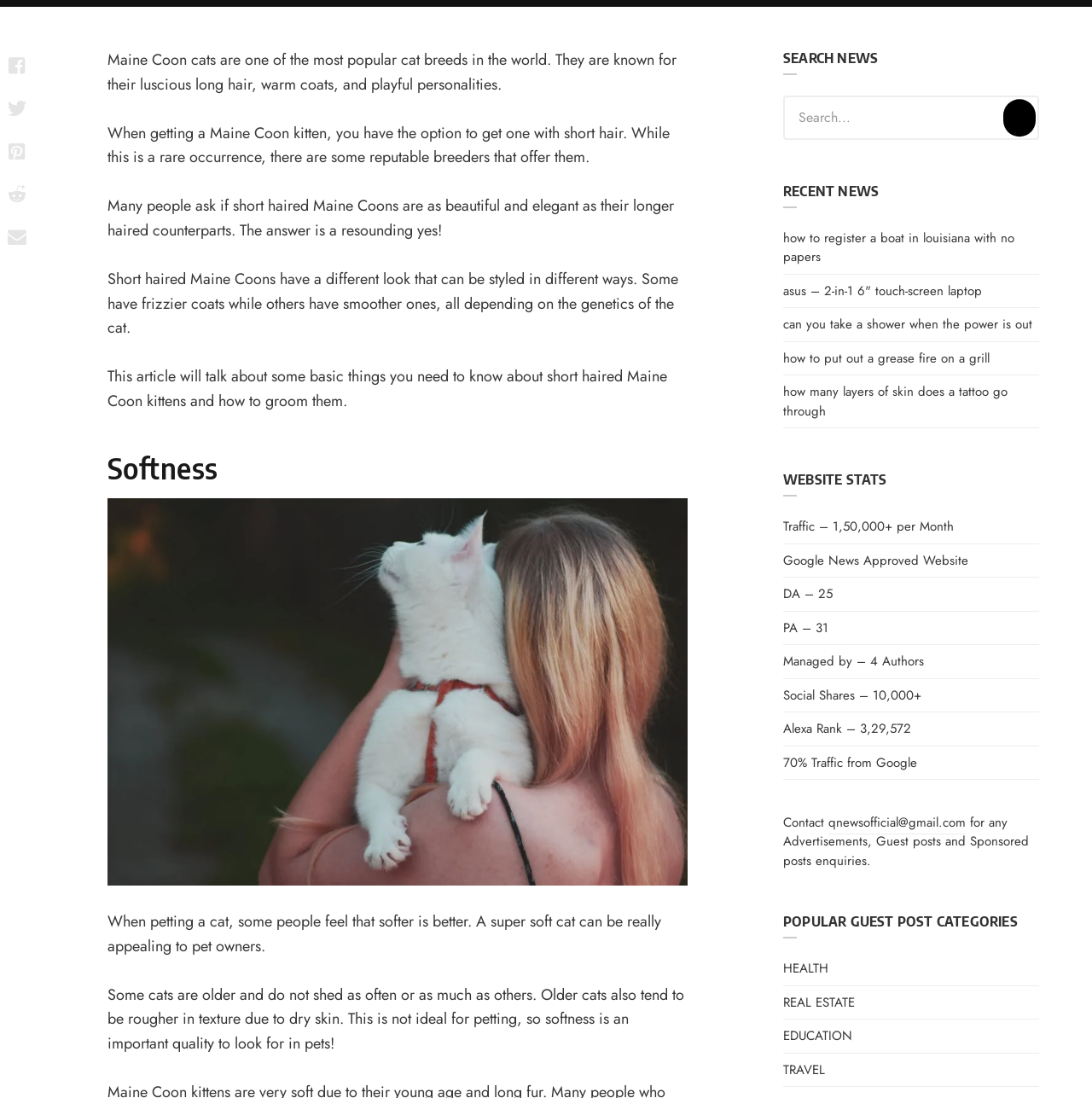Identify the bounding box for the given UI element using the description provided. Coordinates should be in the format (top-left x, top-left y, bottom-right x, bottom-right y) and must be between 0 and 1. Here is the description: aria-label="Share with twitter"

[0.002, 0.079, 0.029, 0.118]